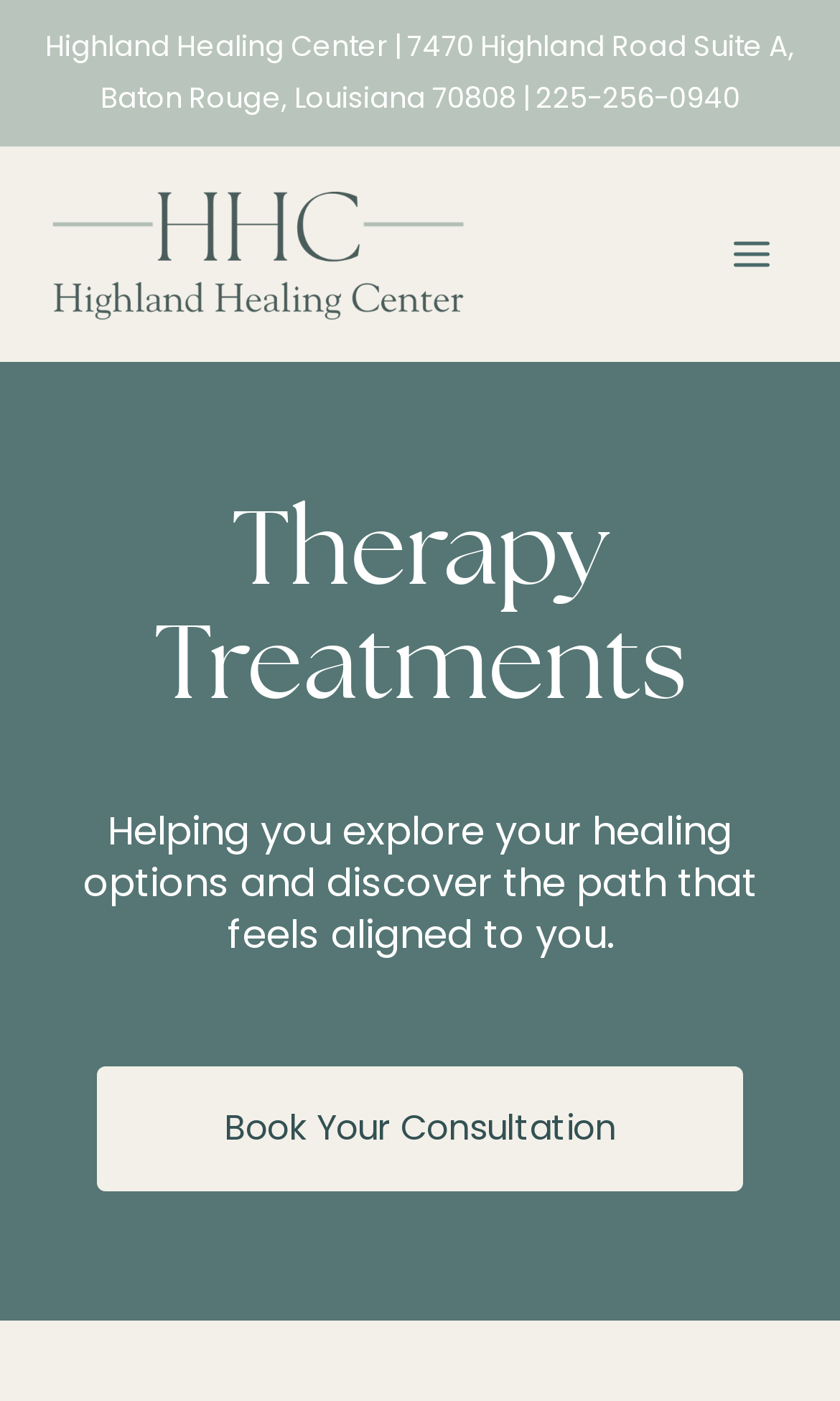Provide a brief response in the form of a single word or phrase:
Is the main menu expanded?

No